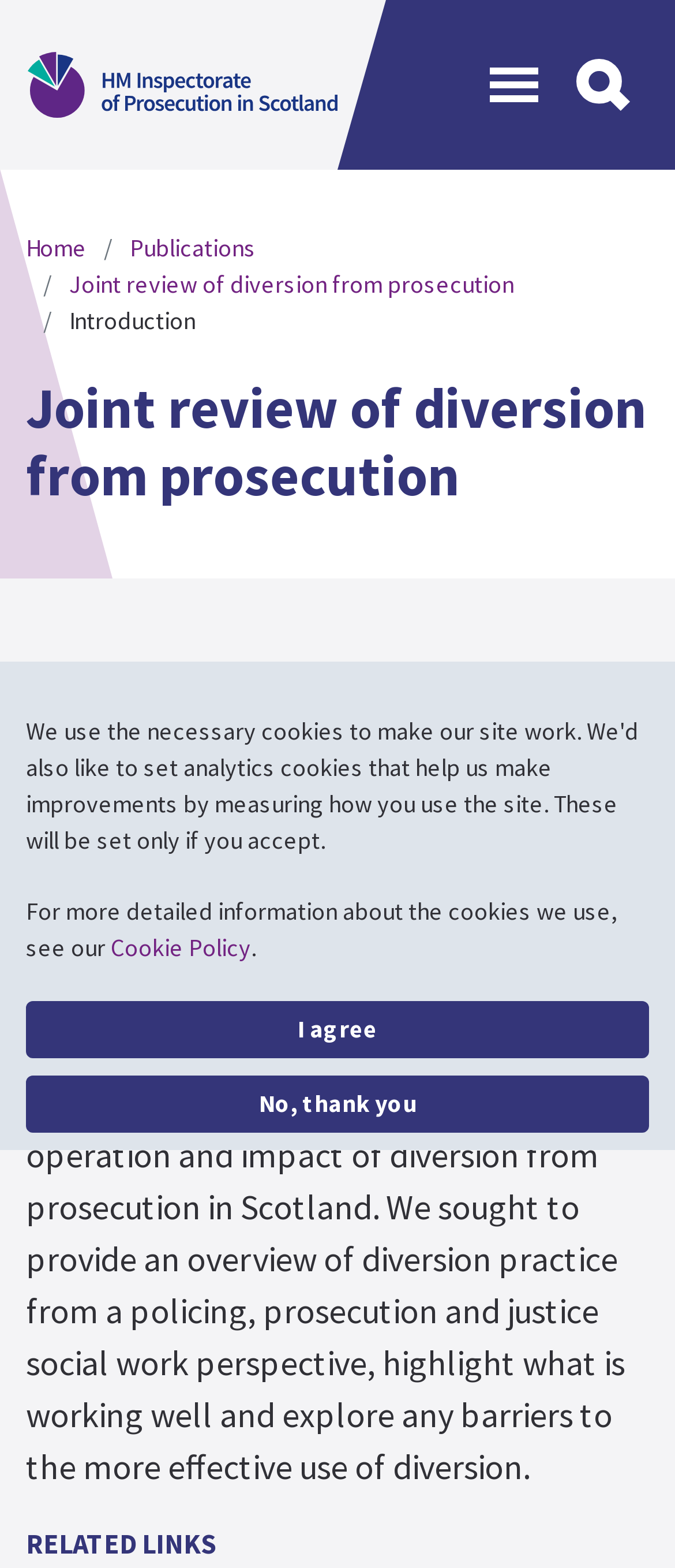Predict the bounding box coordinates of the area that should be clicked to accomplish the following instruction: "Click submit". The bounding box coordinates should consist of four float numbers between 0 and 1, i.e., [left, top, right, bottom].

None